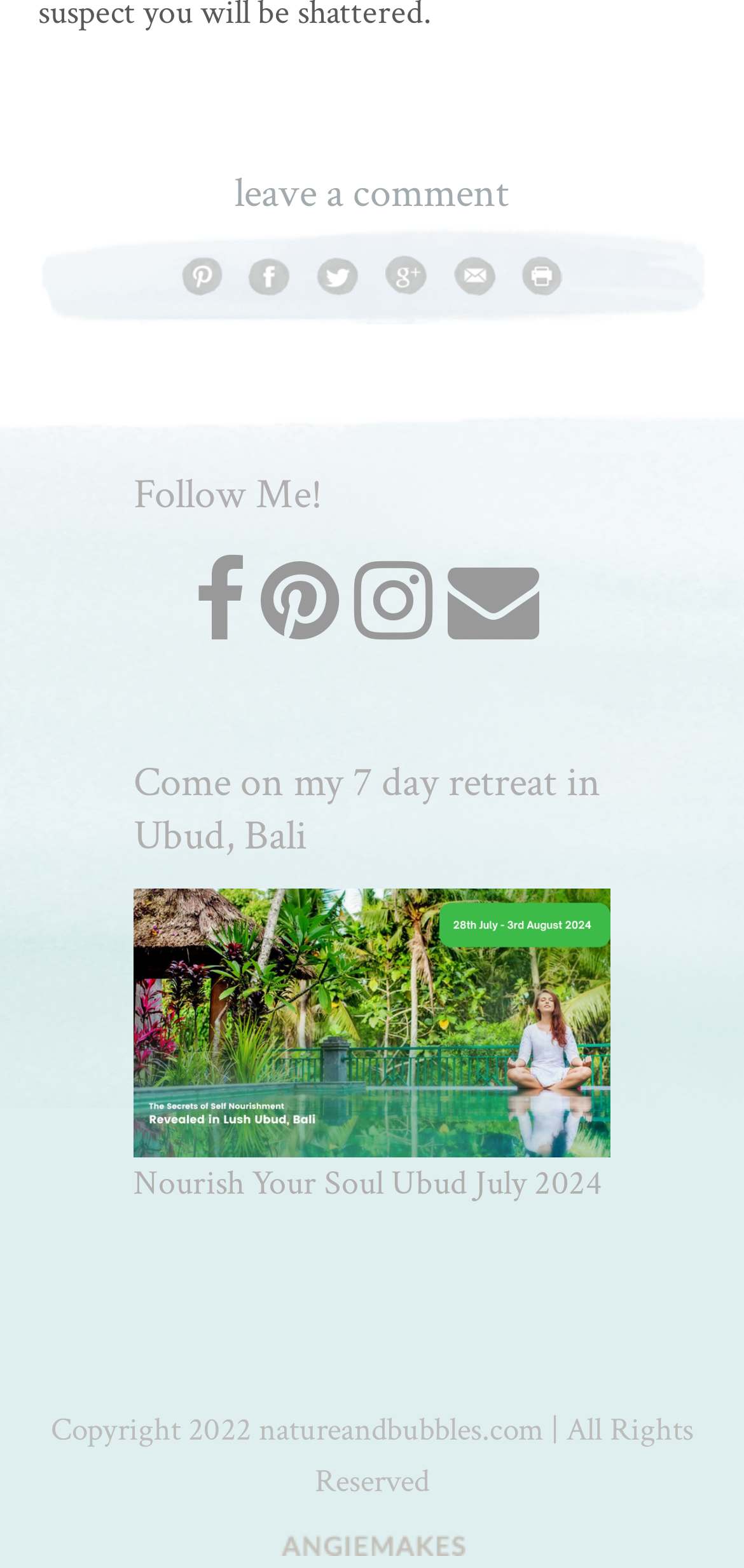How many social media links are there? From the image, respond with a single word or brief phrase.

4